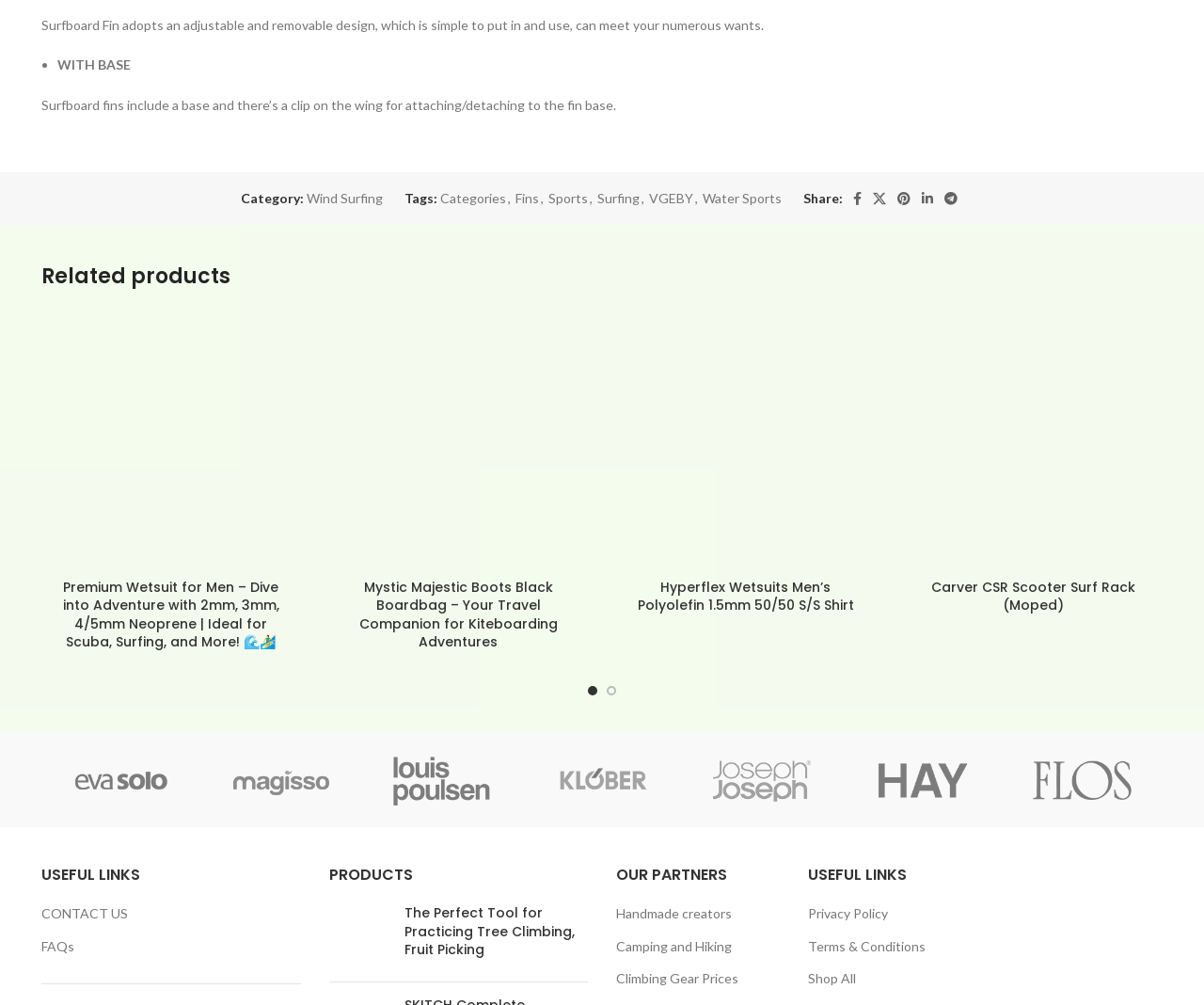Please find the bounding box coordinates of the clickable region needed to complete the following instruction: "Share on Facebook". The bounding box coordinates must consist of four float numbers between 0 and 1, i.e., [left, top, right, bottom].

[0.704, 0.185, 0.72, 0.21]